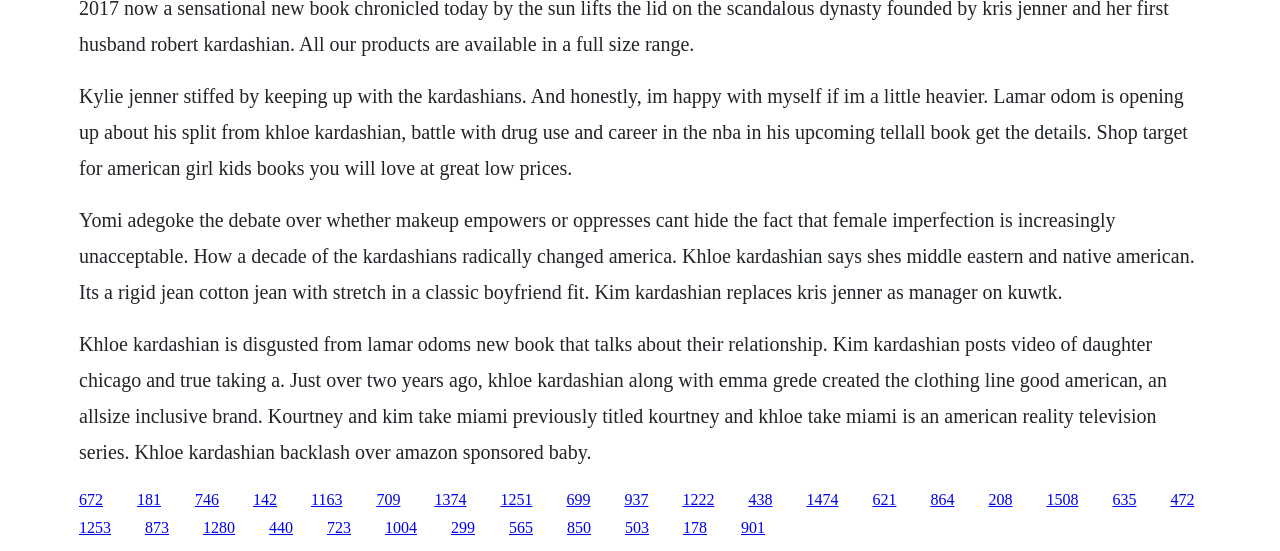Please provide a one-word or phrase answer to the question: 
What is the theme of the second article?

Makeup and female imperfection